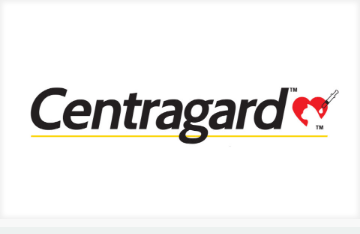Please answer the following question using a single word or phrase: What symbol is integrated with a syringe in the logo?

Red heart